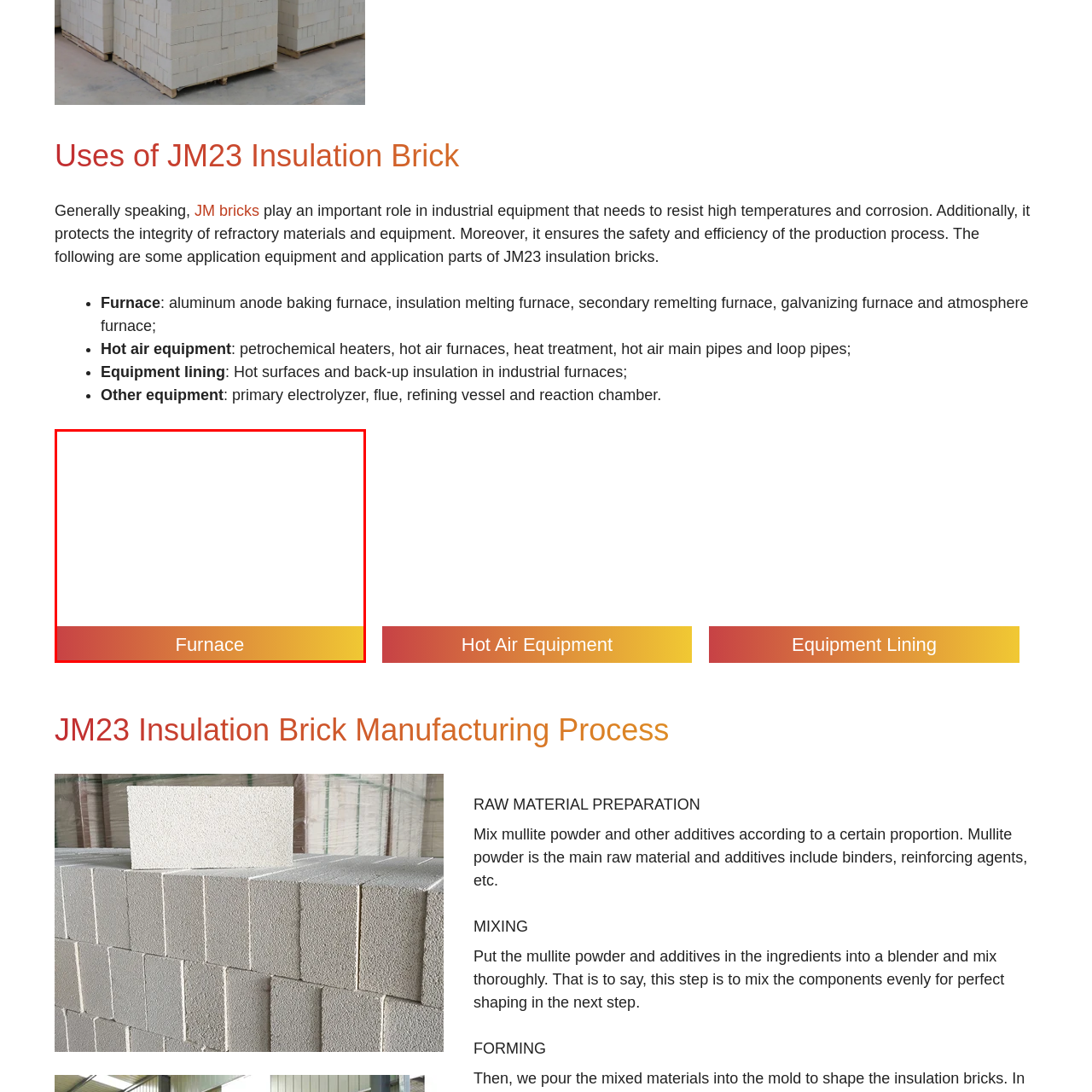View the section of the image outlined in red, What is symbolized by the colored gradient at the bottom of the image? Provide your response in a single word or brief phrase.

High temperatures